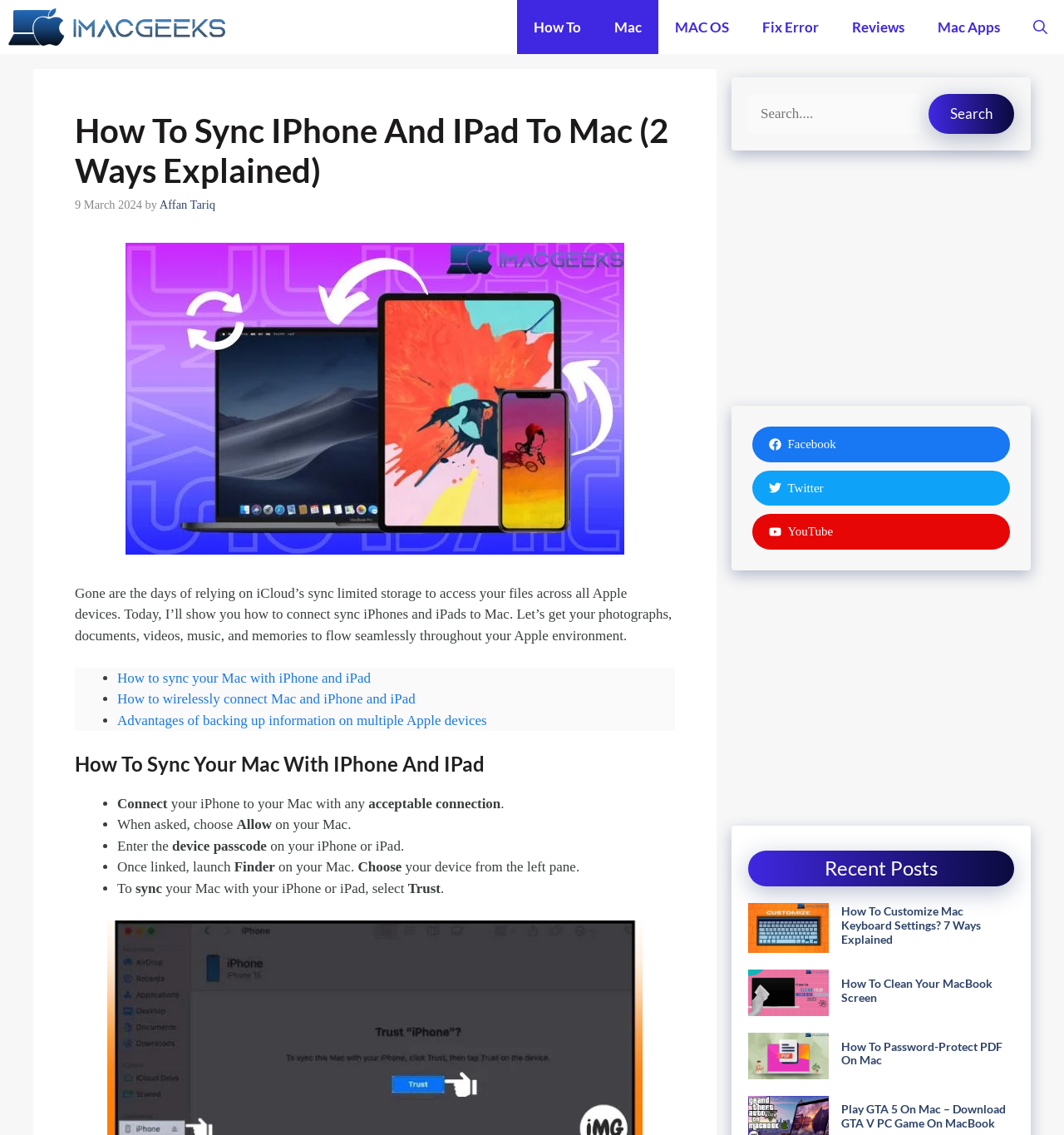Identify and extract the heading text of the webpage.

How To Sync IPhone And IPad To Mac (2 Ways Explained)